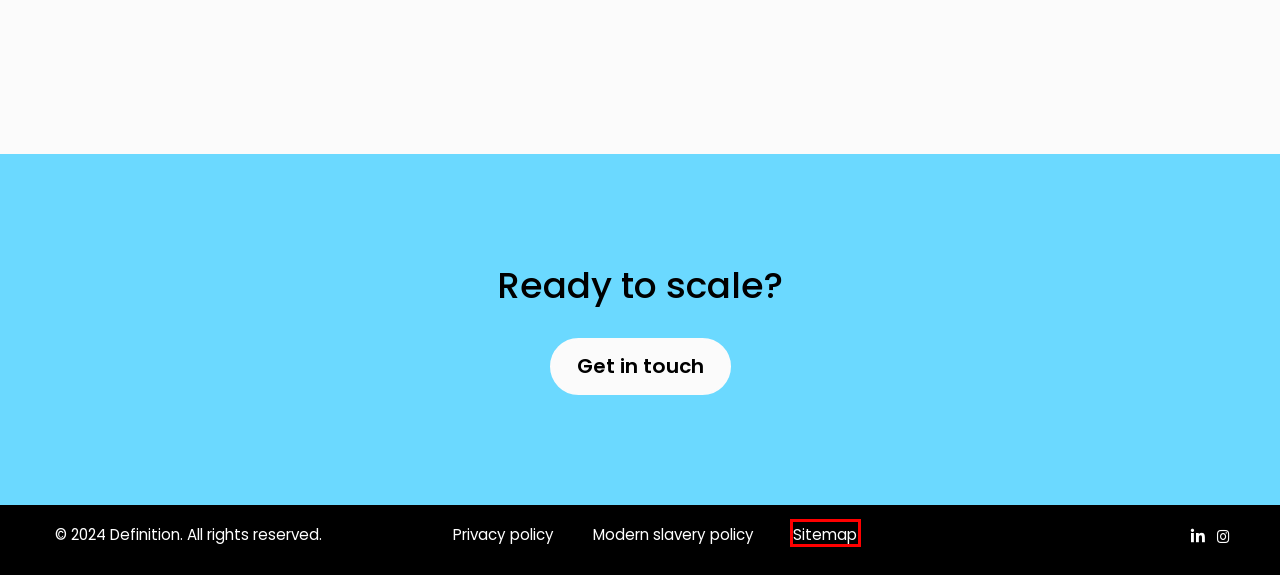Examine the screenshot of a webpage with a red bounding box around a UI element. Select the most accurate webpage description that corresponds to the new page after clicking the highlighted element. Here are the choices:
A. Internal communications | Definition
B. Sitemap | Definition
C. Public Affairs PR Agency | Public Affairs Consultants | Definition
D. Modern slavery policy | Definition
E. Privacy | Definition
F. Definition
G. Video Production Company | Animation, Explainers, Brand Films
H. Comms | PR, SEO, Social Media, Public Affairs

B